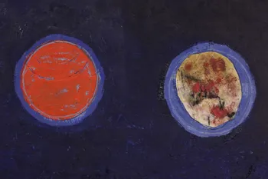Answer the question below in one word or phrase:
What is the color of the circle on the left?

Red